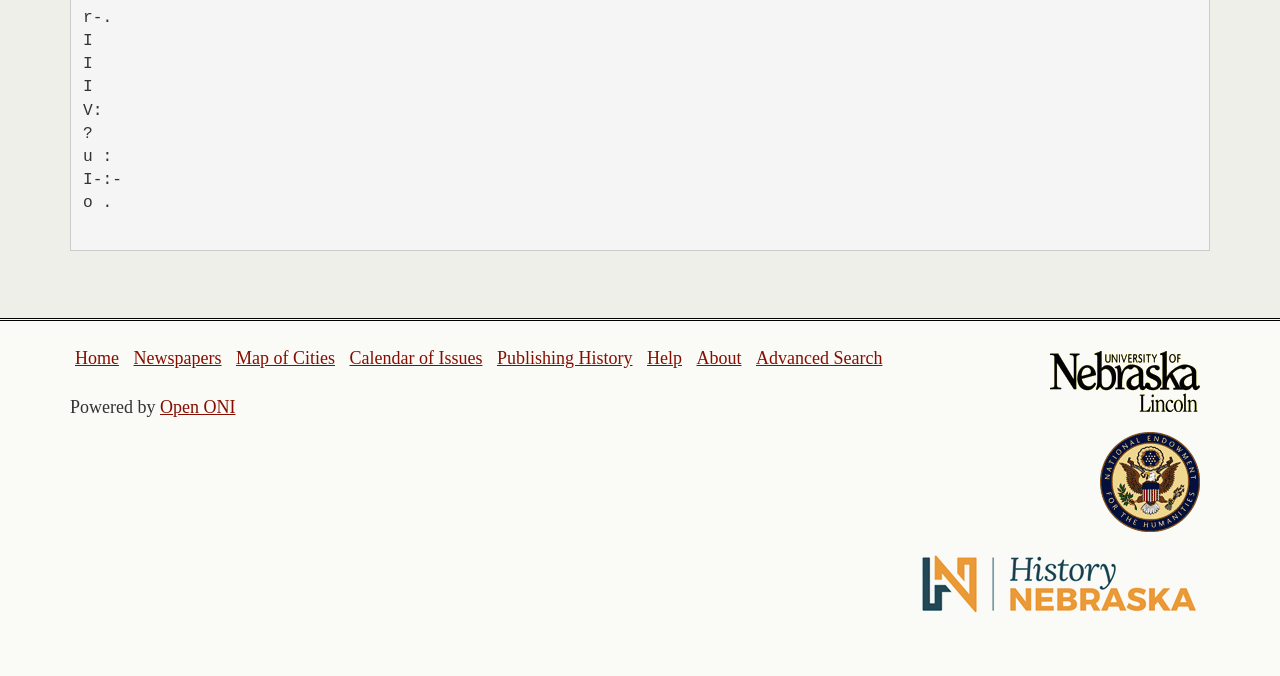Please identify the bounding box coordinates of the area I need to click to accomplish the following instruction: "open Open ONI".

[0.125, 0.587, 0.184, 0.616]